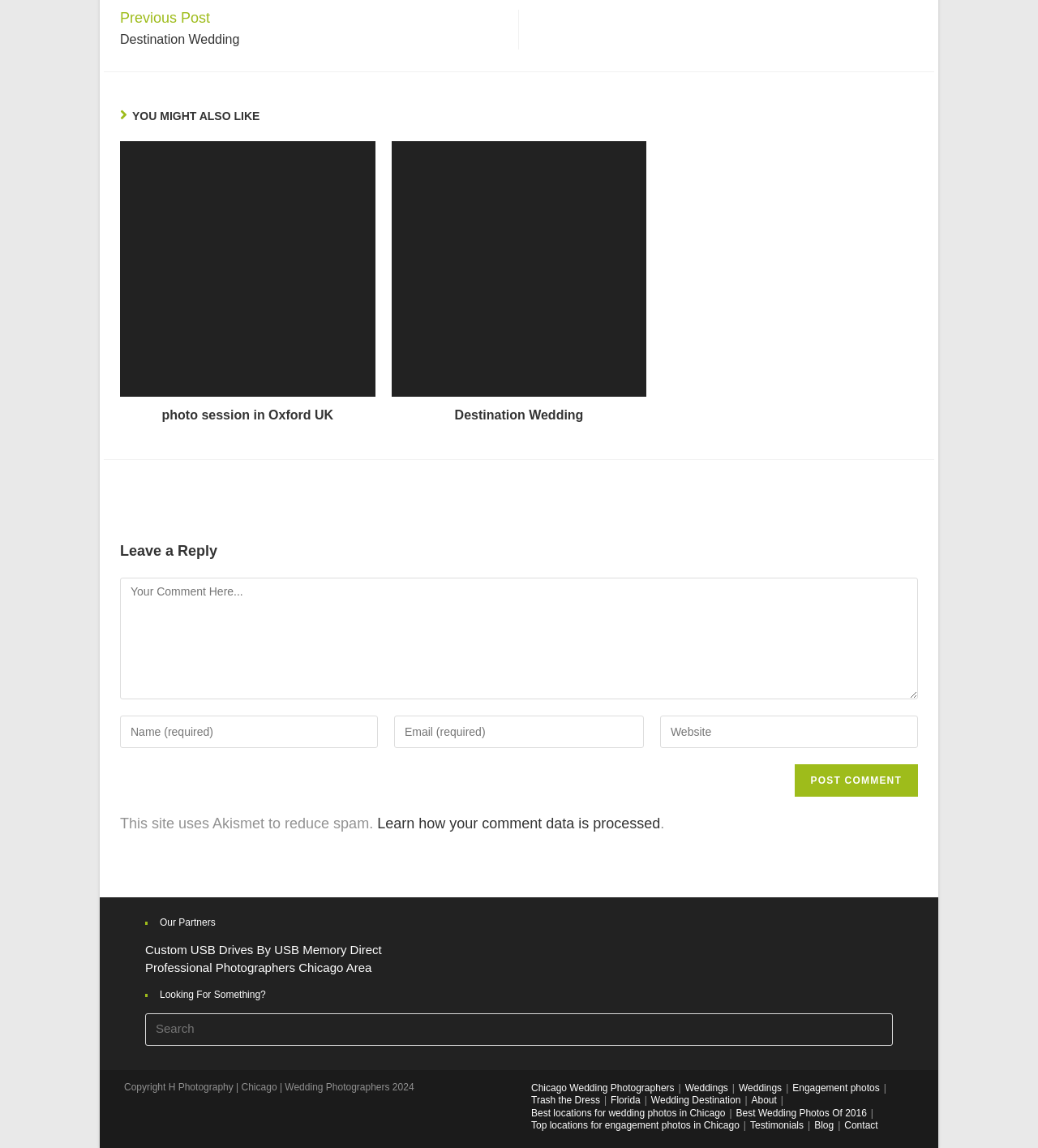Please find the bounding box coordinates of the element that needs to be clicked to perform the following instruction: "Leave a comment". The bounding box coordinates should be four float numbers between 0 and 1, represented as [left, top, right, bottom].

[0.116, 0.503, 0.884, 0.609]